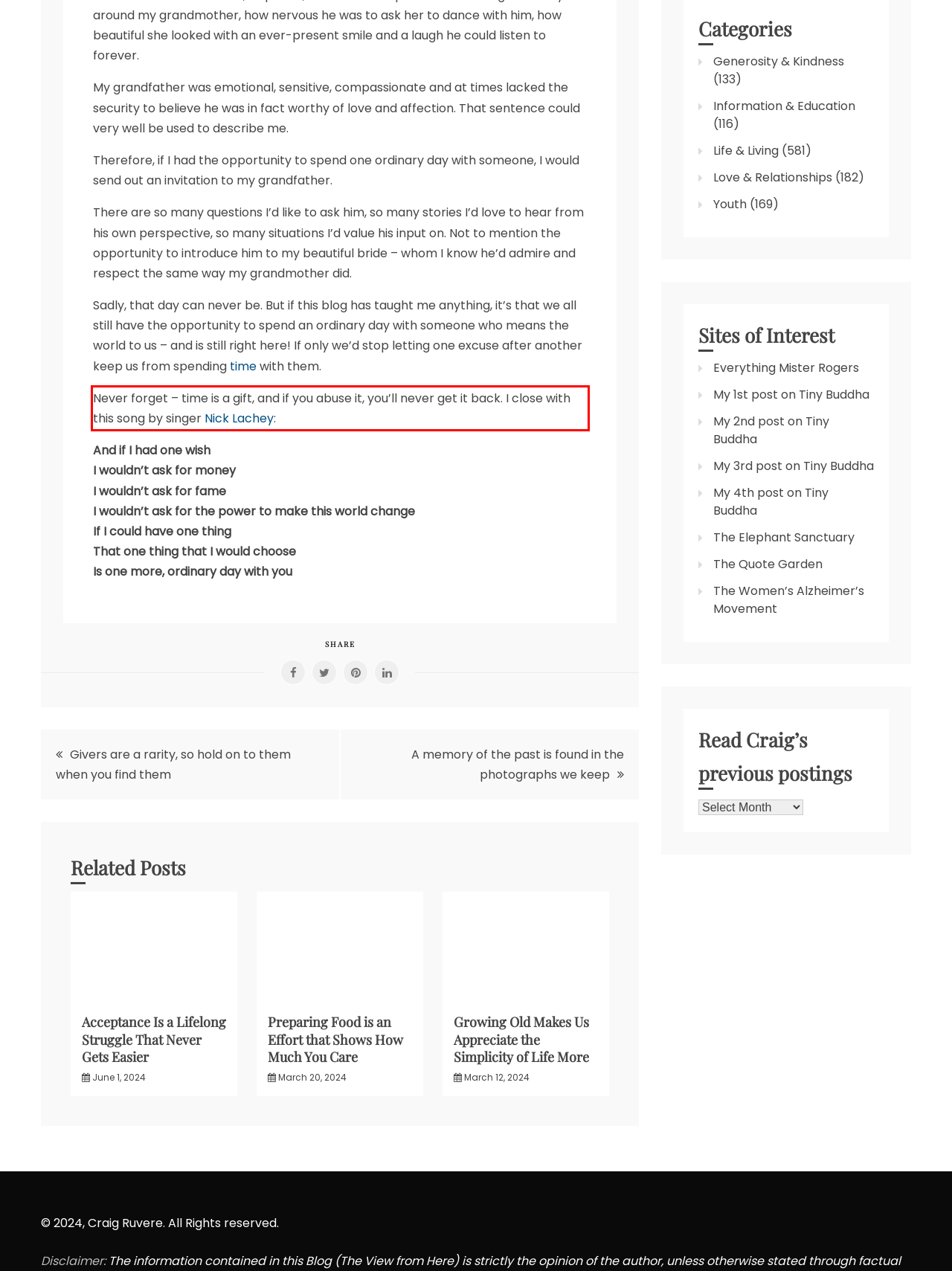Given the screenshot of the webpage, identify the red bounding box, and recognize the text content inside that red bounding box.

Never forget – time is a gift, and if you abuse it, you’ll never get it back. I close with this song by singer Nick Lachey: